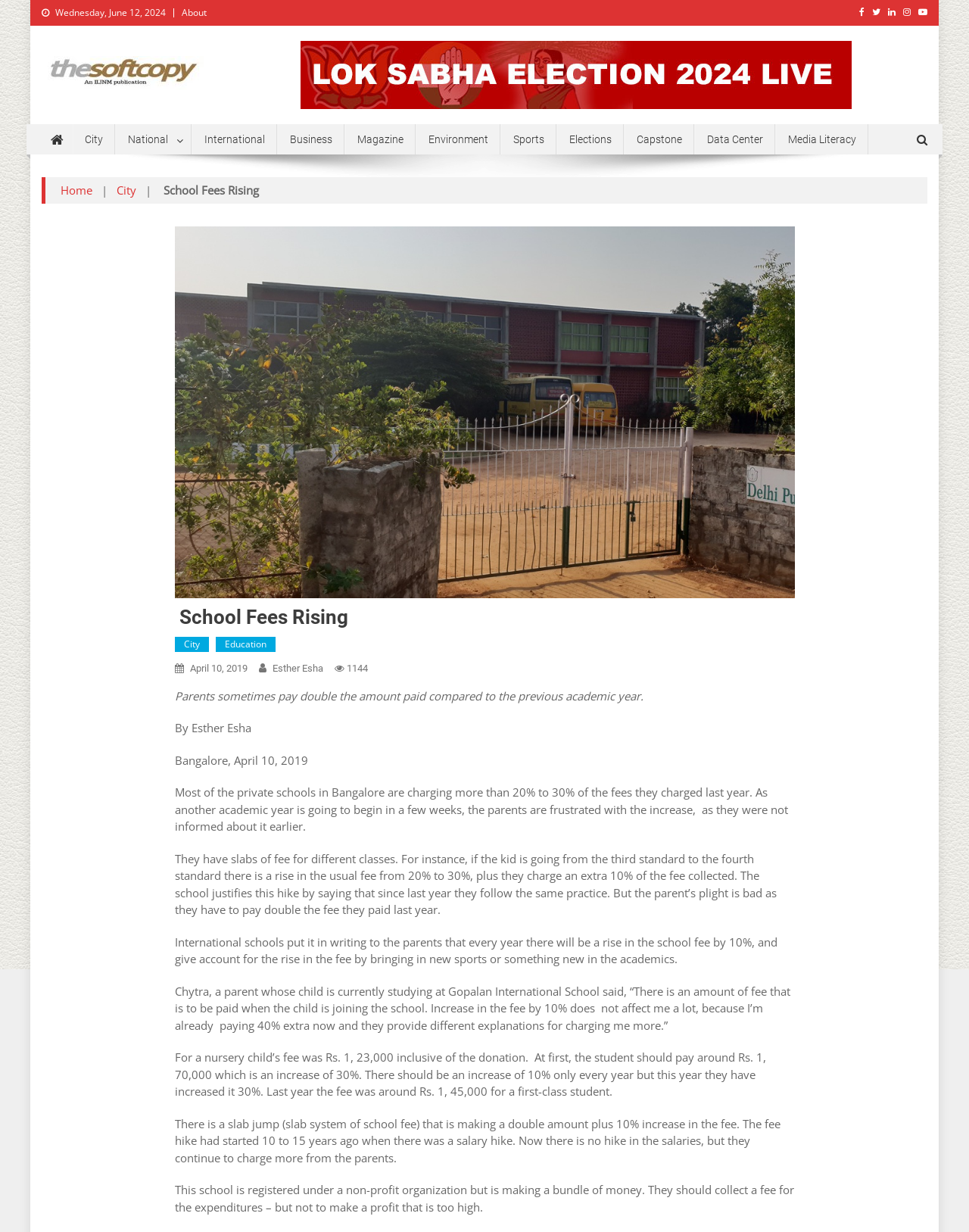What is the percentage increase in school fees?
Could you give a comprehensive explanation in response to this question?

The percentage increase in school fees is mentioned in the text 'Most of the private schools in Bangalore are charging more than 20% to 30% of the fees they charged last year.' which is located in the article body.